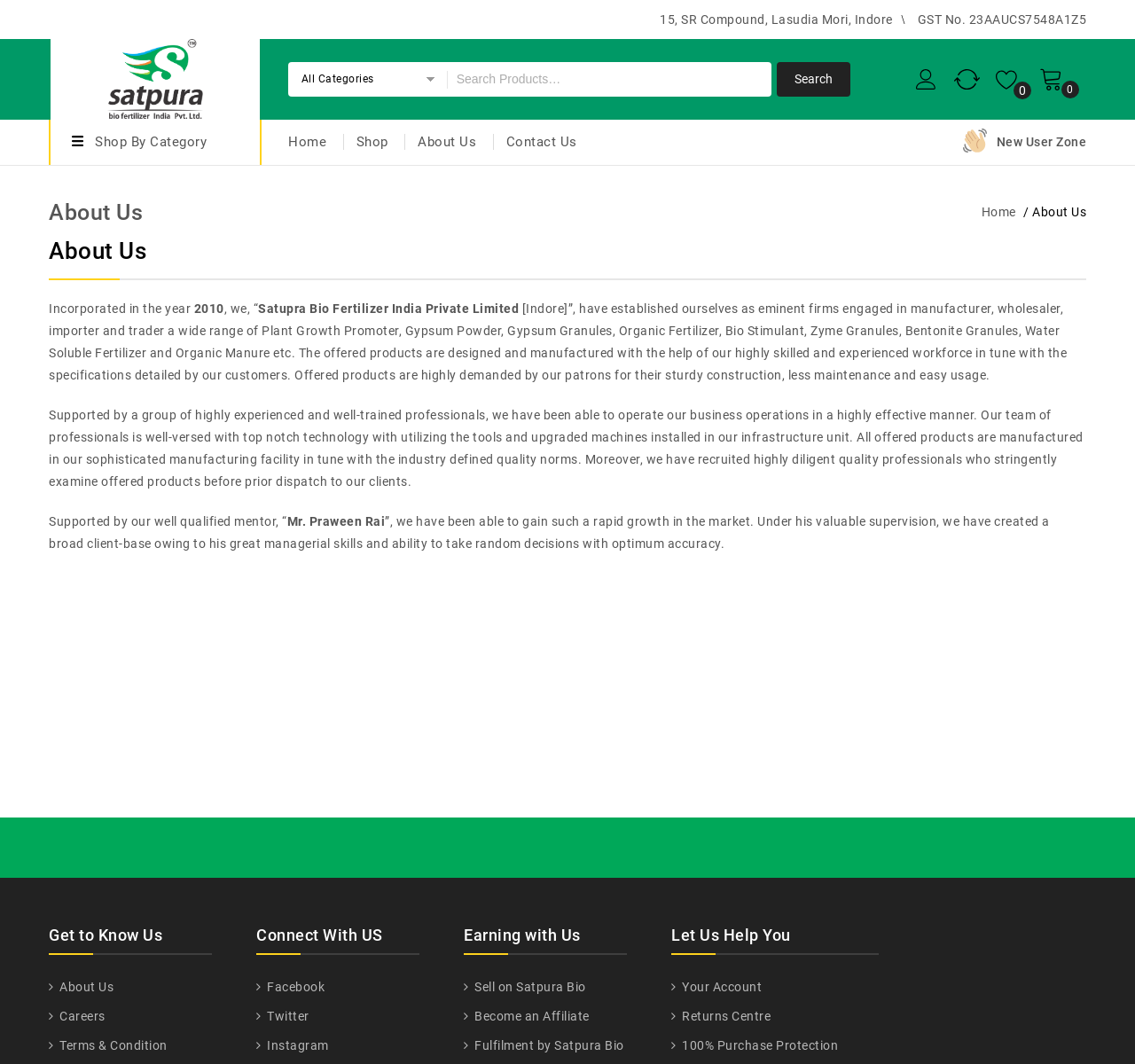Identify the bounding box of the UI element that matches this description: "Join Our Team".

None